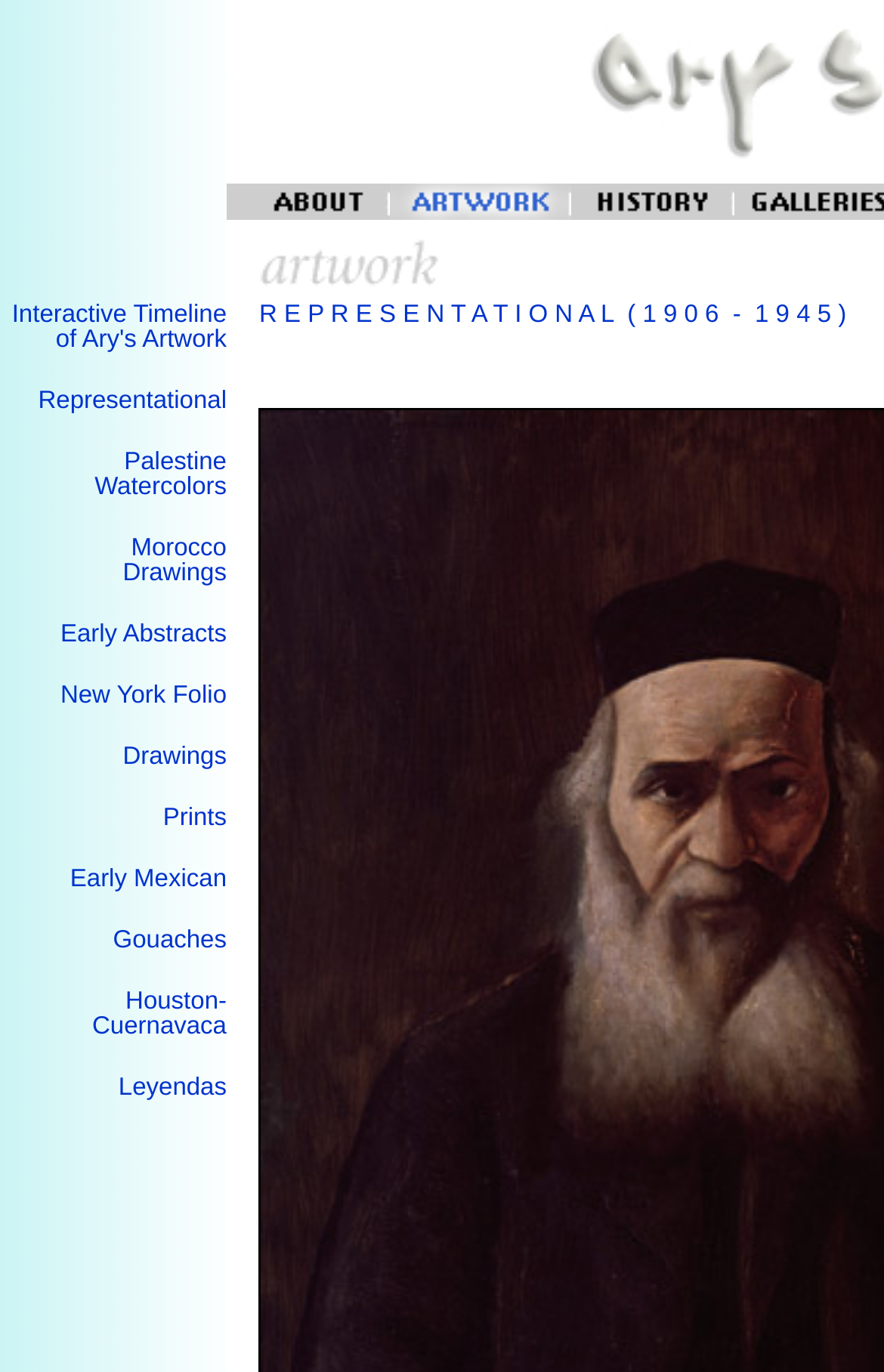Please identify the bounding box coordinates of the element that needs to be clicked to perform the following instruction: "View Artwork".

[0.441, 0.134, 0.646, 0.16]